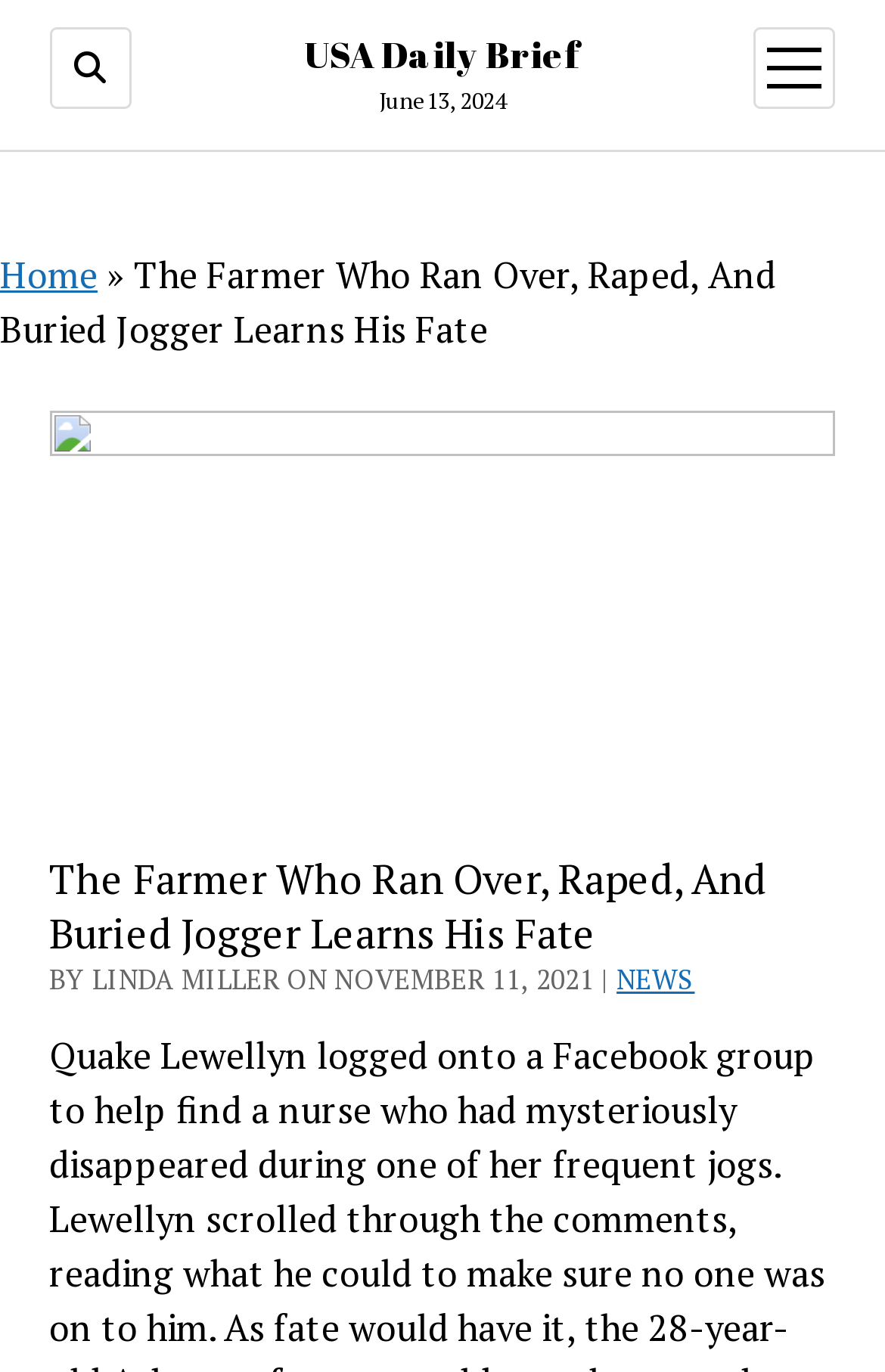What is the date of the article?
Using the visual information, respond with a single word or phrase.

June 13, 2024